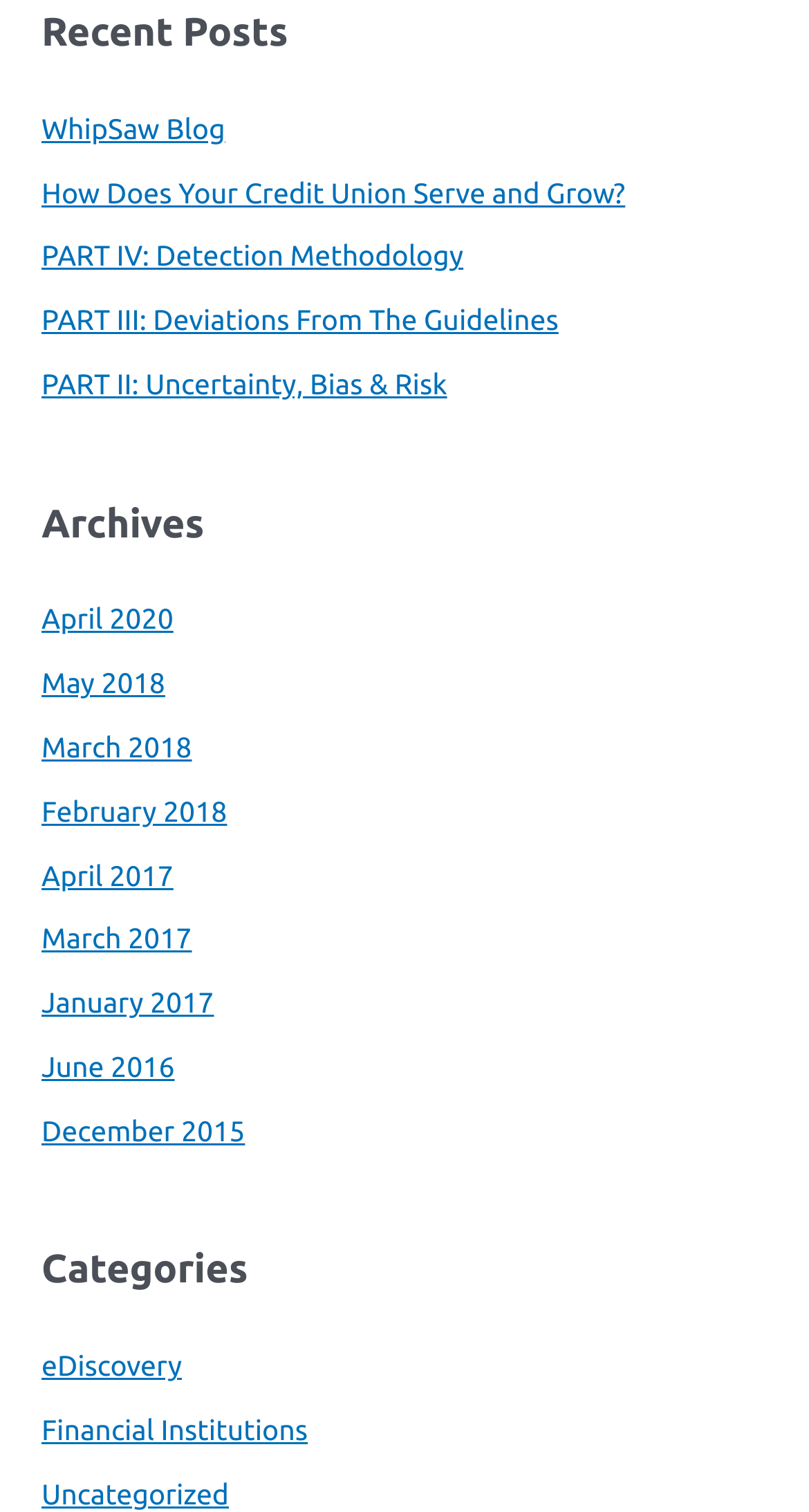Determine the bounding box coordinates for the area that should be clicked to carry out the following instruction: "browse archives".

[0.051, 0.326, 0.949, 0.767]